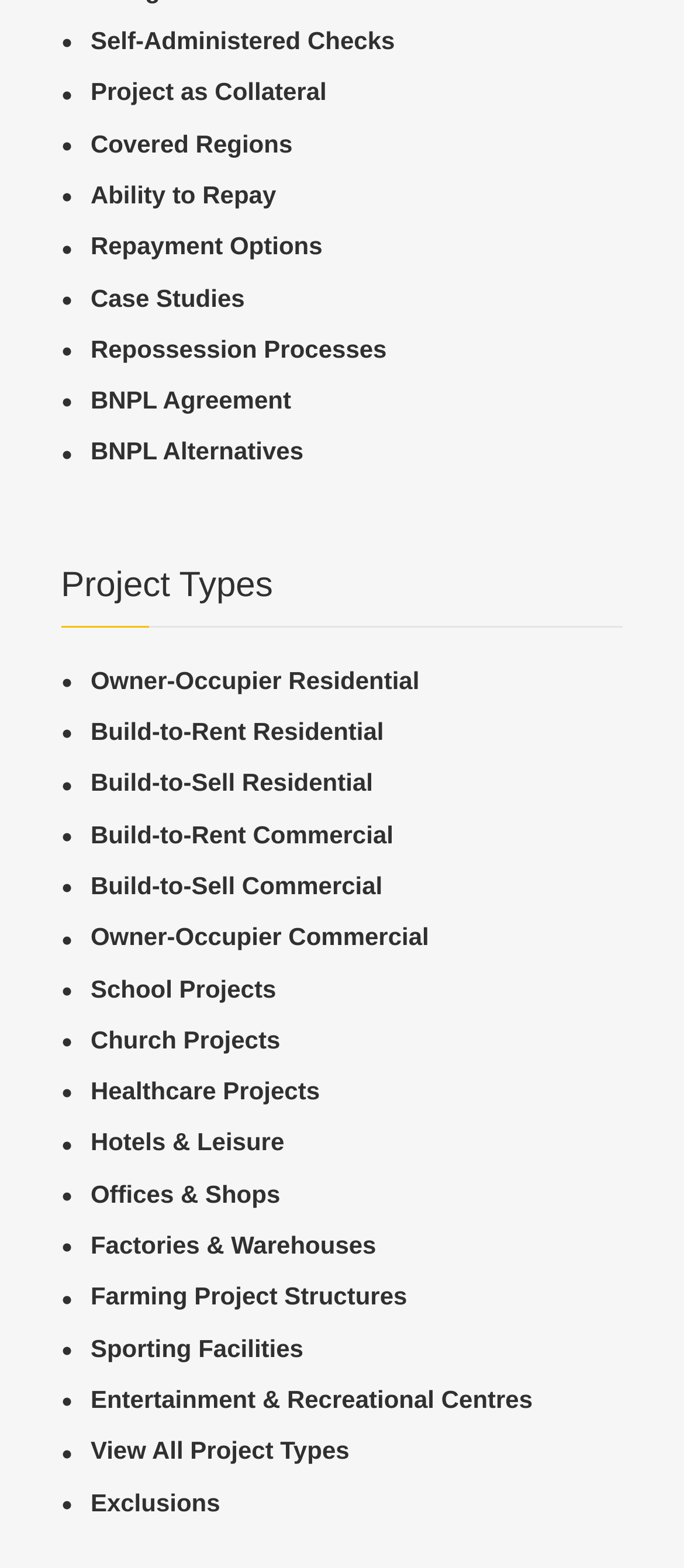Locate the bounding box coordinates of the clickable area to execute the instruction: "Learn about Owner-Occupier Residential projects". Provide the coordinates as four float numbers between 0 and 1, represented as [left, top, right, bottom].

[0.089, 0.422, 0.911, 0.446]